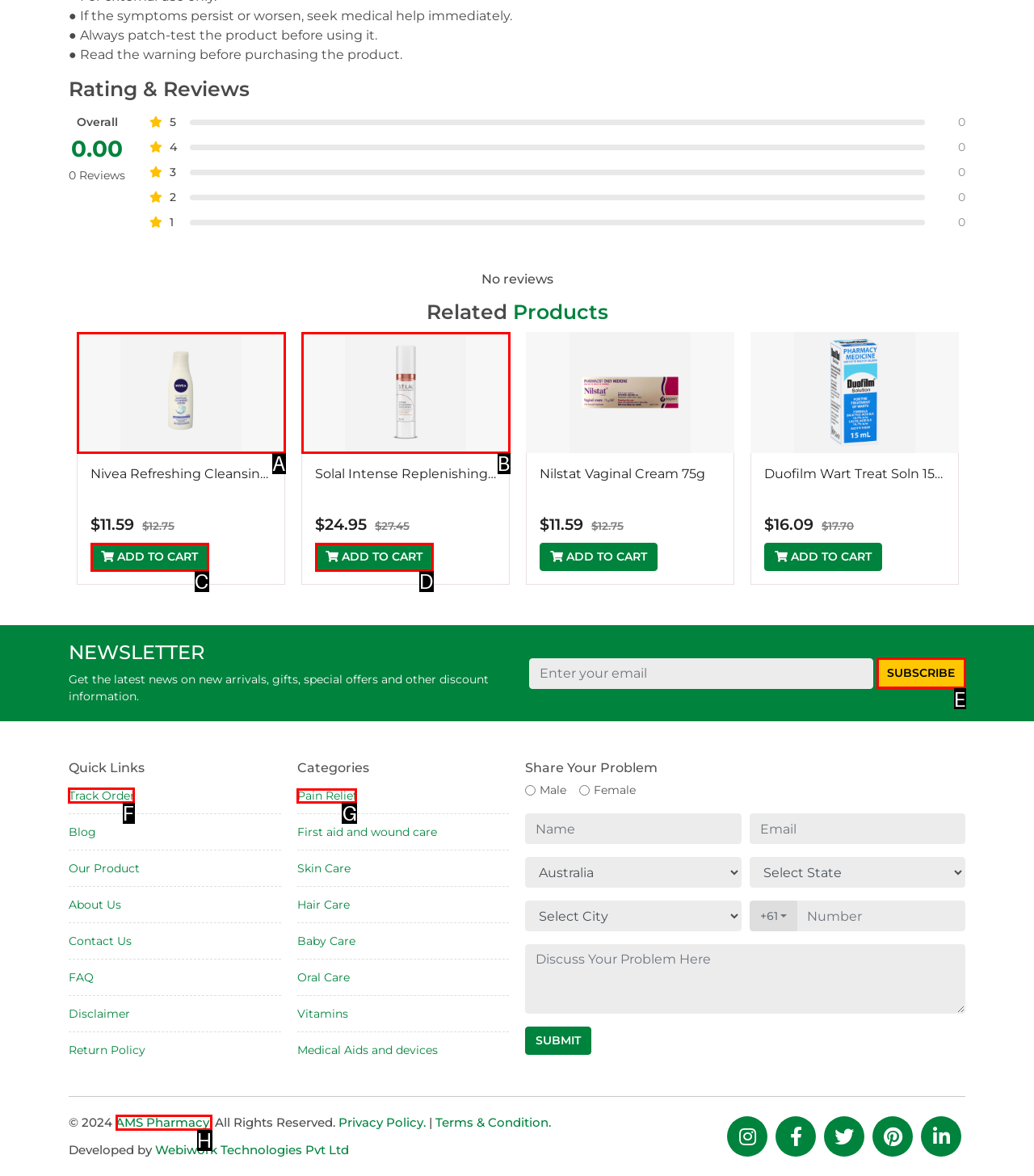Point out which HTML element you should click to fulfill the task: Click the Track Order link.
Provide the option's letter from the given choices.

F